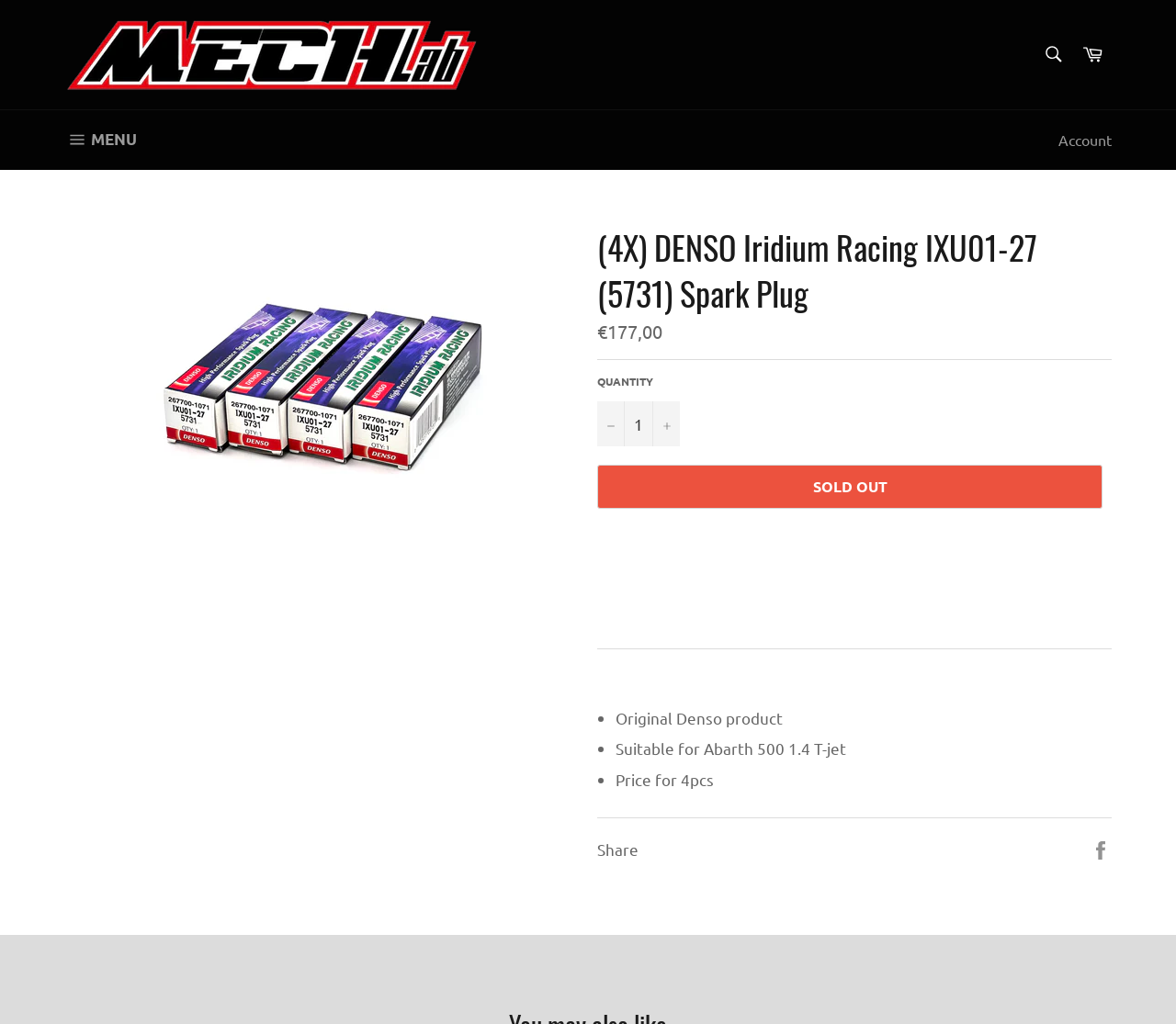Locate the bounding box coordinates of the region to be clicked to comply with the following instruction: "Go to cart". The coordinates must be four float numbers between 0 and 1, in the form [left, top, right, bottom].

[0.912, 0.033, 0.945, 0.074]